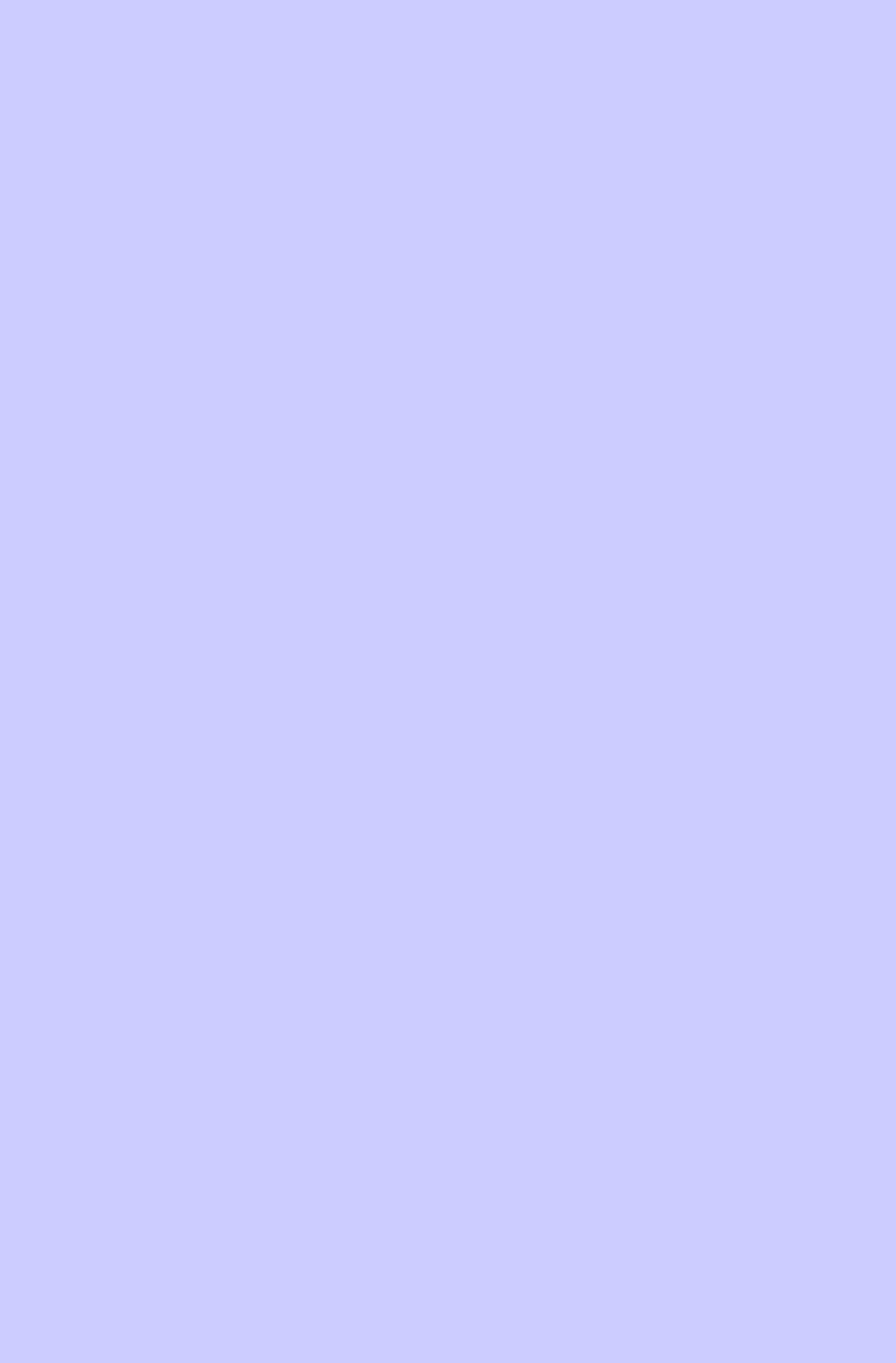Provide the bounding box coordinates of the UI element that matches the description: "The "O" Menu".

[0.085, 0.694, 0.748, 0.775]